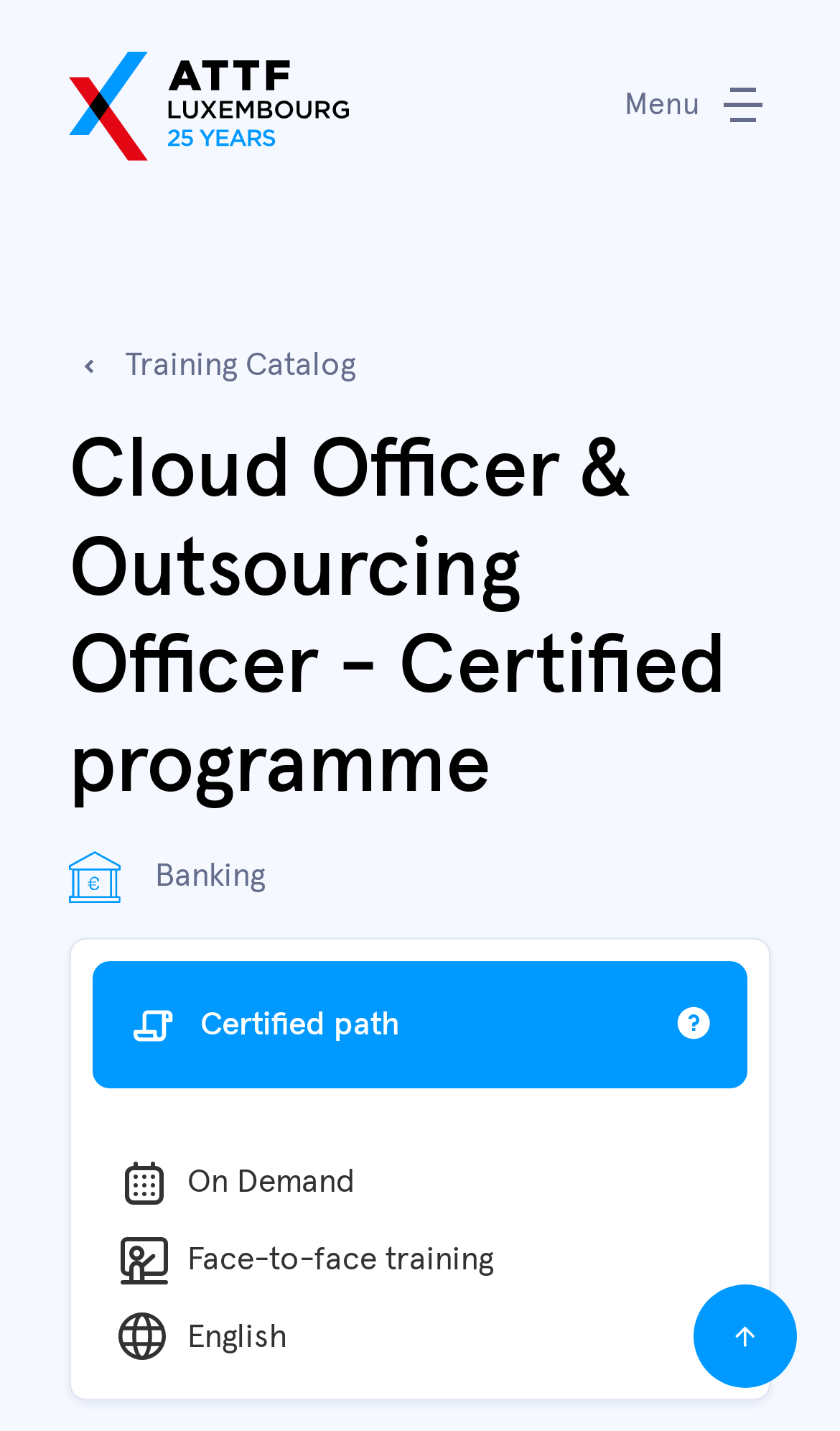Provide a brief response to the question using a single word or phrase: 
What language is the training available in?

English